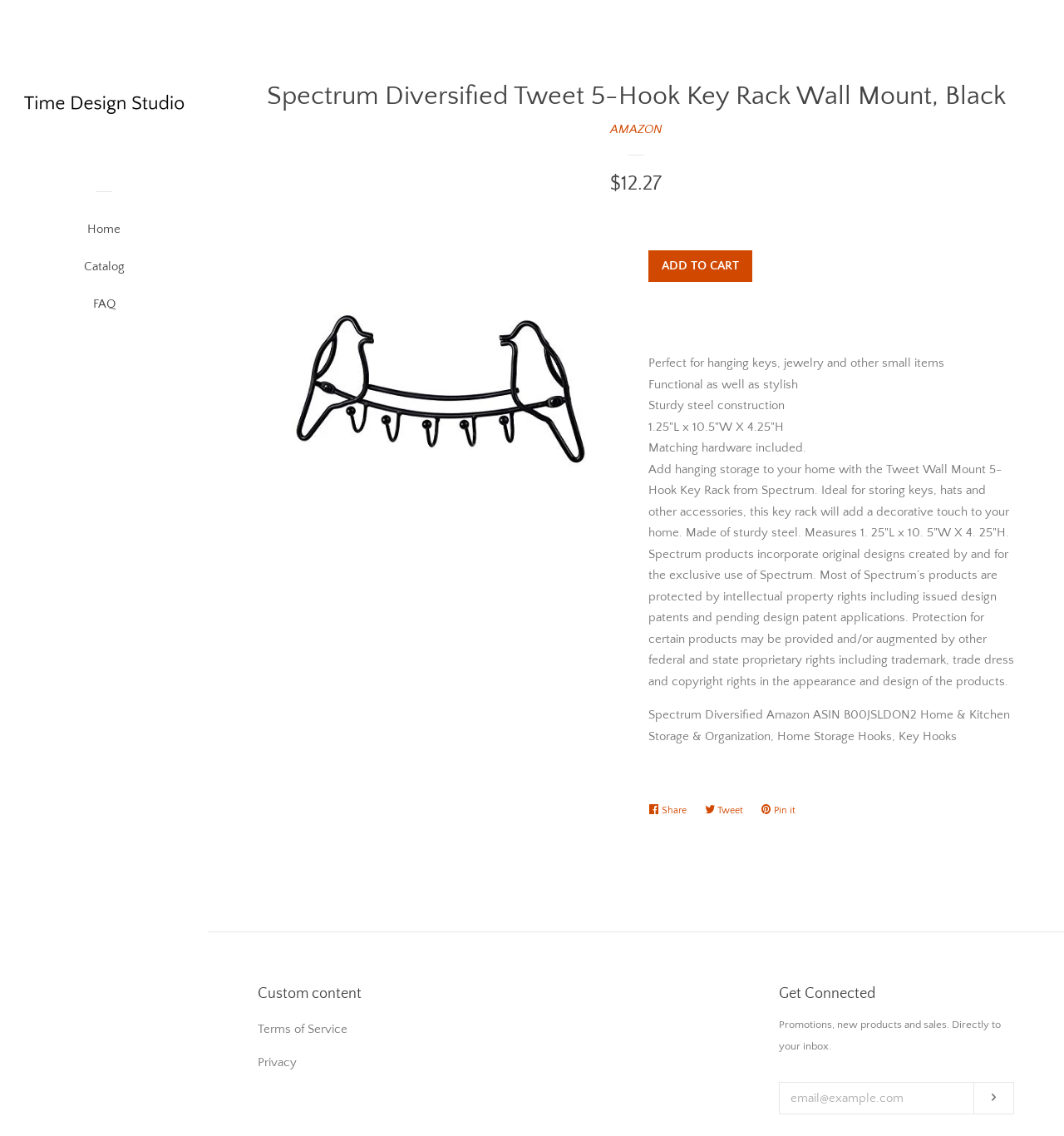Please indicate the bounding box coordinates for the clickable area to complete the following task: "Click the 'Home' link". The coordinates should be specified as four float numbers between 0 and 1, i.e., [left, top, right, bottom].

[0.035, 0.191, 0.16, 0.224]